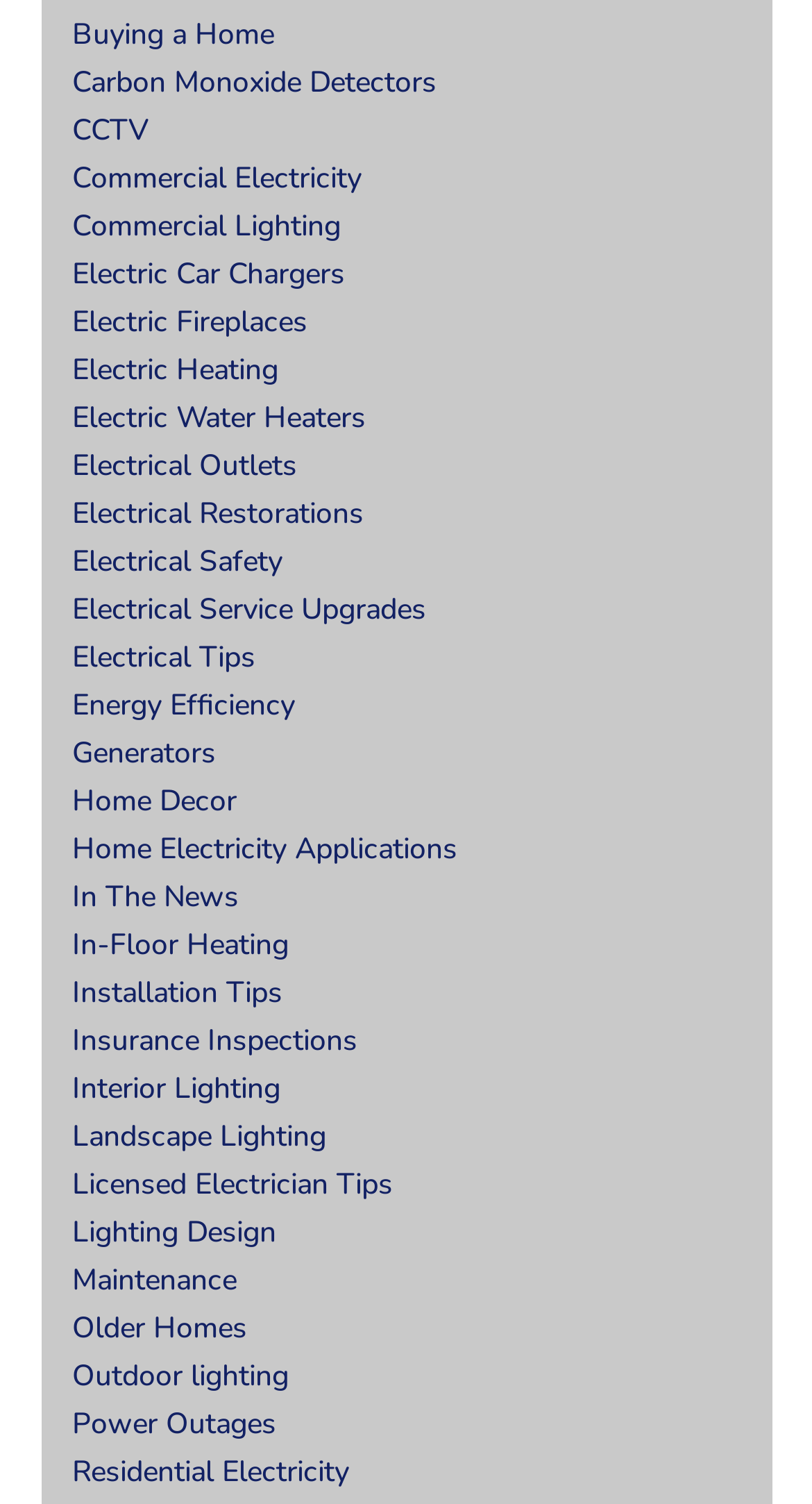Are there any links about home decor?
Using the visual information, reply with a single word or short phrase.

Yes